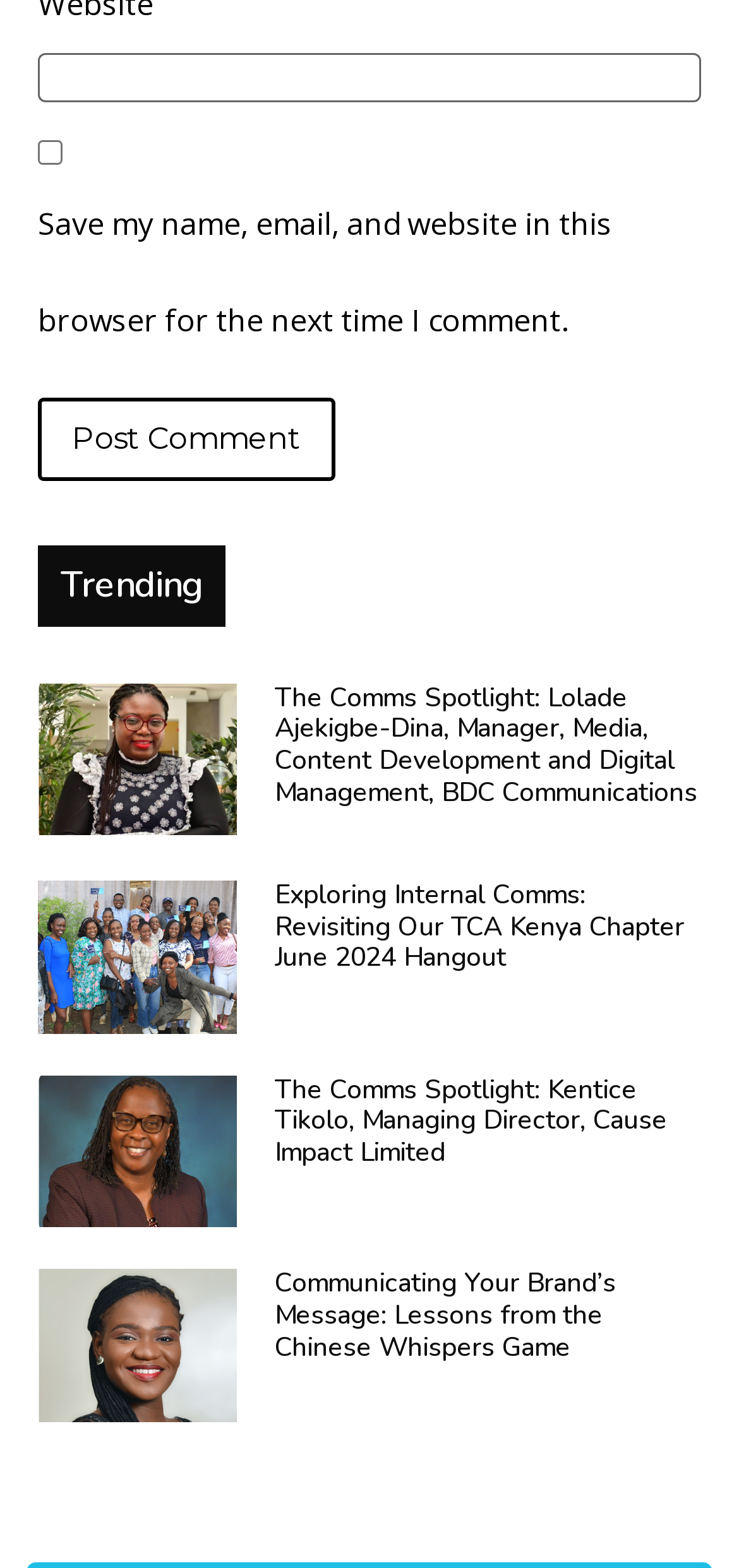Using the information in the image, give a detailed answer to the following question: How many articles are on this webpage?

The webpage contains four article sections, each with a heading and a link, which suggests that there are four articles featured on this webpage.